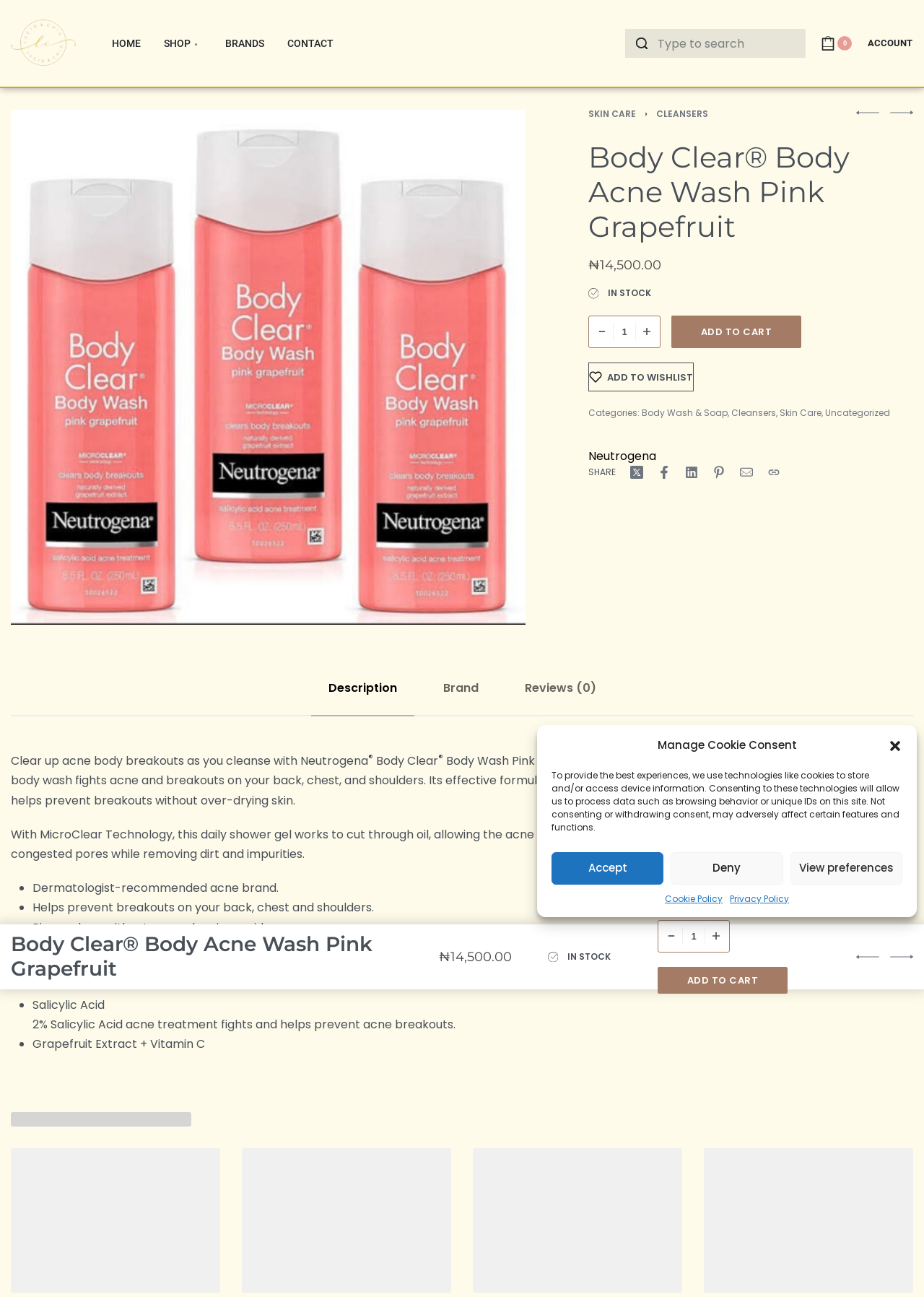Specify the bounding box coordinates (top-left x, top-left y, bottom-right x, bottom-right y) of the UI element in the screenshot that matches this description: Add to cart

[0.712, 0.746, 0.852, 0.766]